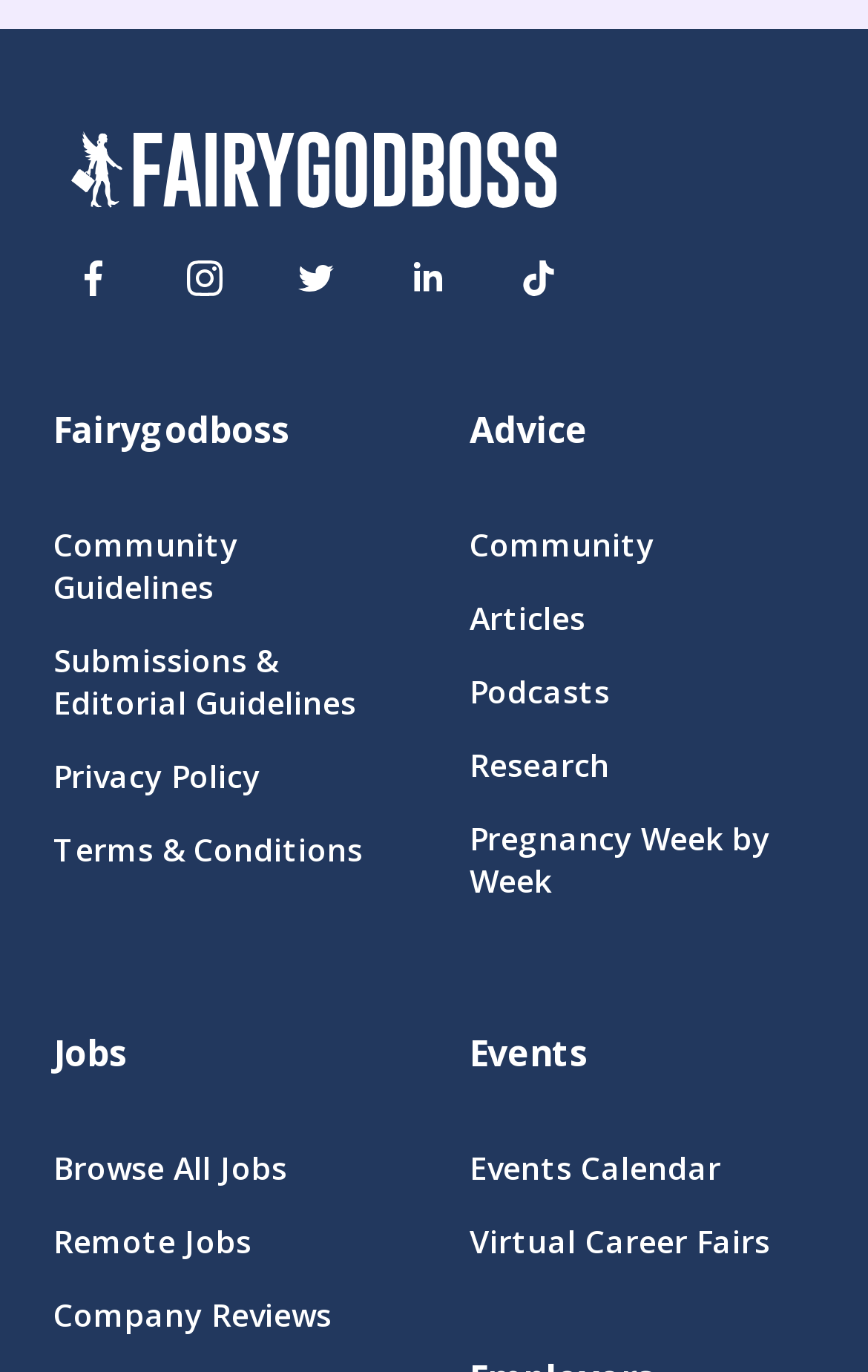Please mark the clickable region by giving the bounding box coordinates needed to complete this instruction: "View Community Guidelines".

[0.062, 0.382, 0.459, 0.444]